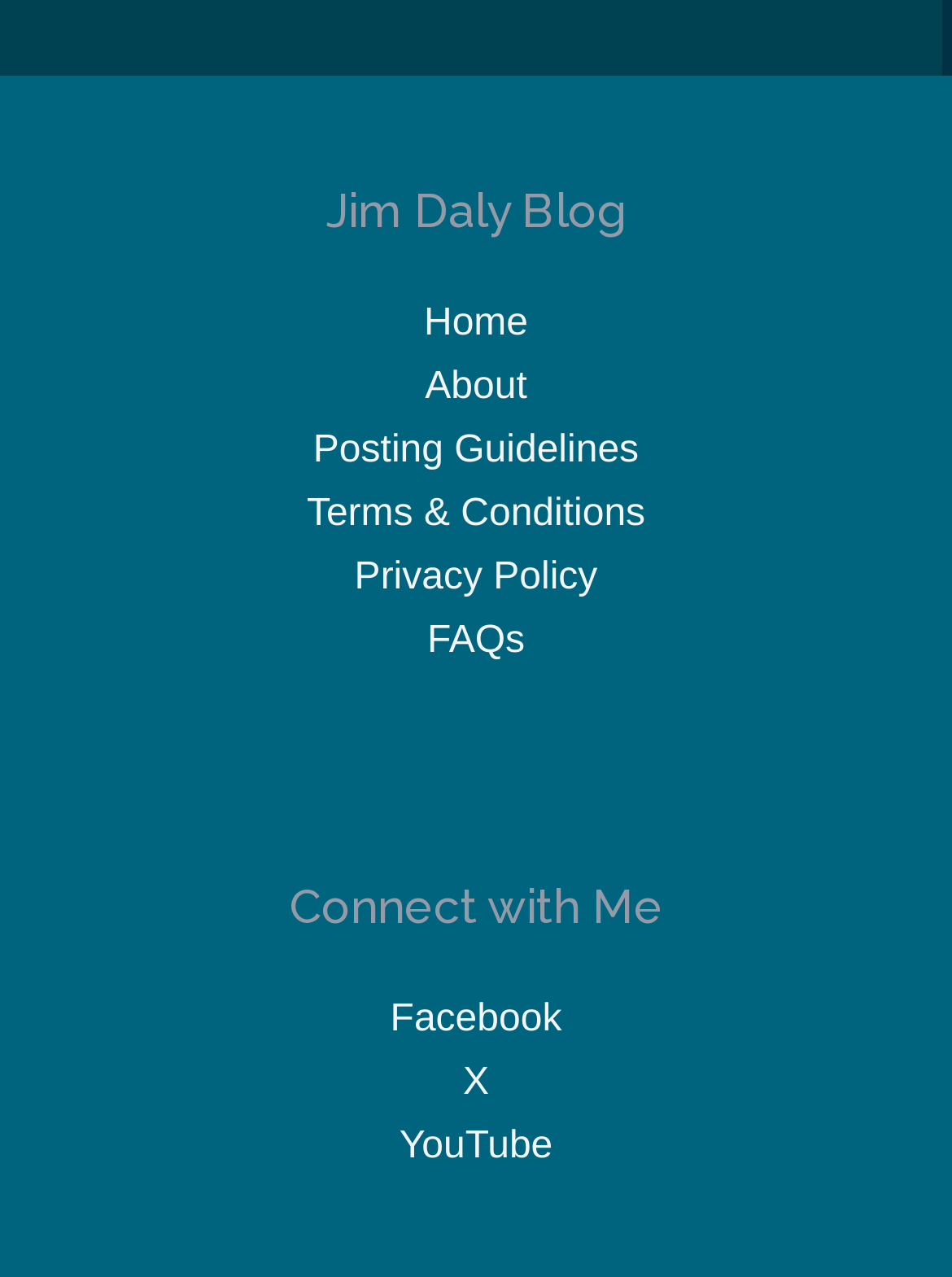Highlight the bounding box coordinates of the region I should click on to meet the following instruction: "watch YouTube videos".

[0.419, 0.882, 0.581, 0.915]